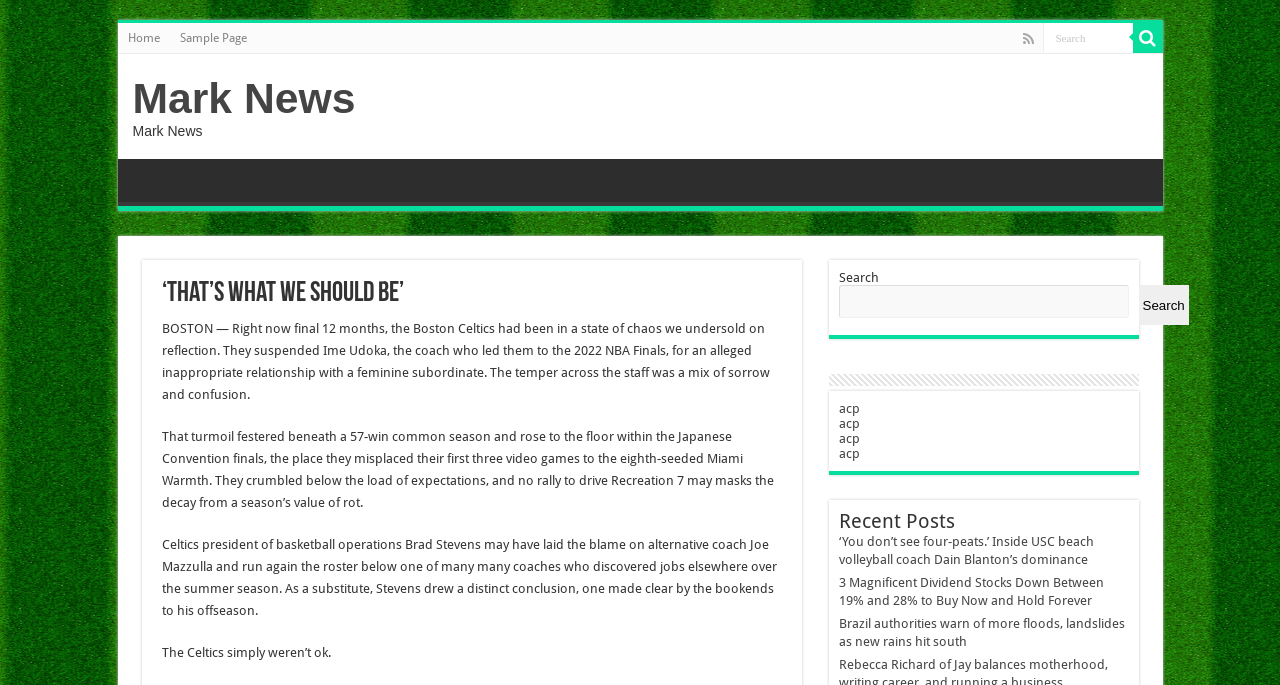Please determine the bounding box coordinates of the section I need to click to accomplish this instruction: "Click on Mark News".

[0.104, 0.108, 0.278, 0.178]